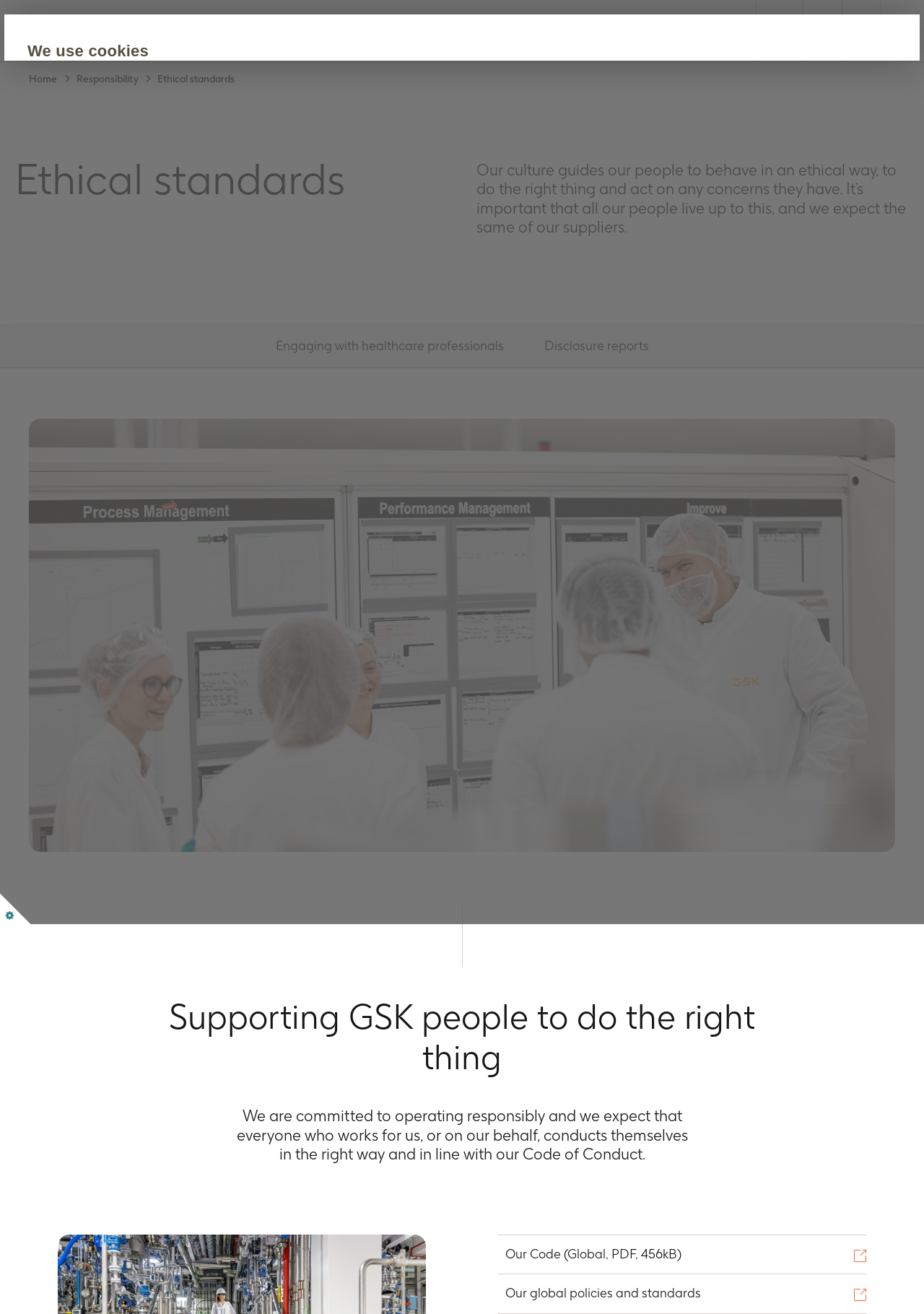Using the image as a reference, answer the following question in as much detail as possible:
What is the title of the current webpage?

The title of the current webpage can be determined by looking at the heading element on the webpage, which says 'Ethical standards'. This is also confirmed by the navigation breadcrumbs, which show 'Home' > 'Responsibility' > 'Ethical standards'.